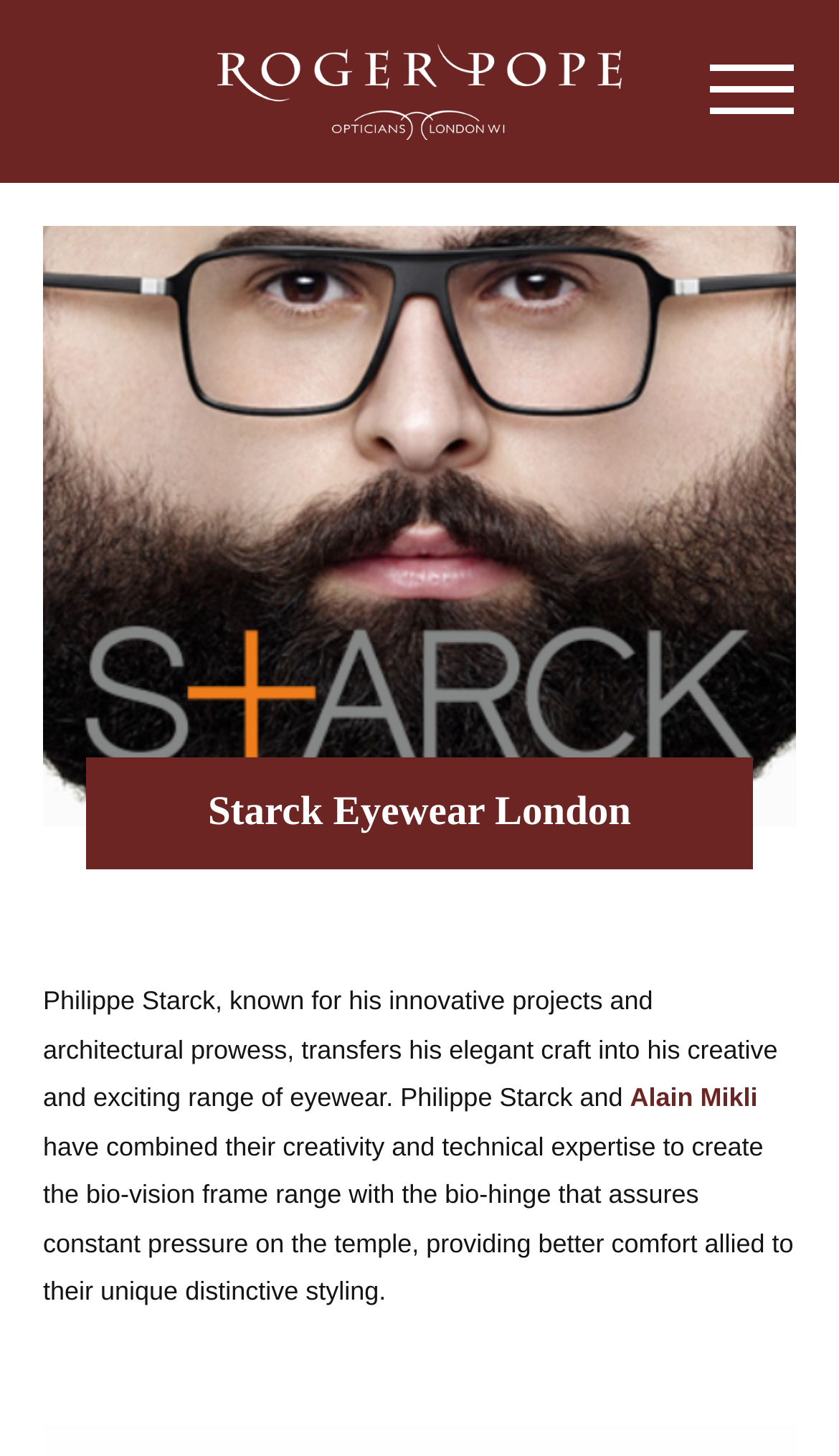Please determine the bounding box coordinates of the element's region to click in order to carry out the following instruction: "View the 'ABOUT OUR EYEWEAR' page". The coordinates should be four float numbers between 0 and 1, i.e., [left, top, right, bottom].

[0.232, 0.378, 0.768, 0.406]